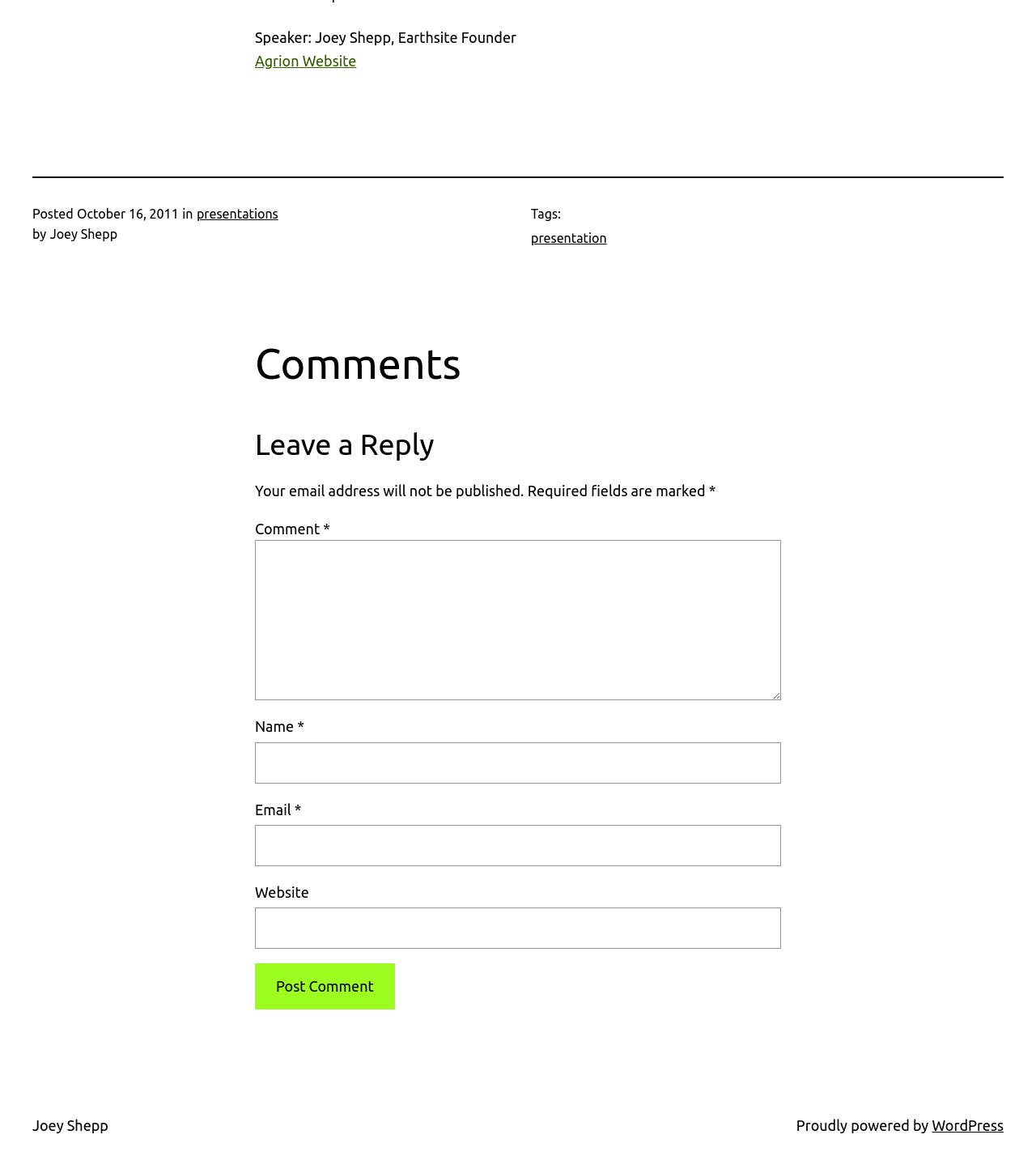Please determine the bounding box coordinates of the element's region to click for the following instruction: "Leave a reply".

[0.246, 0.361, 0.754, 0.396]